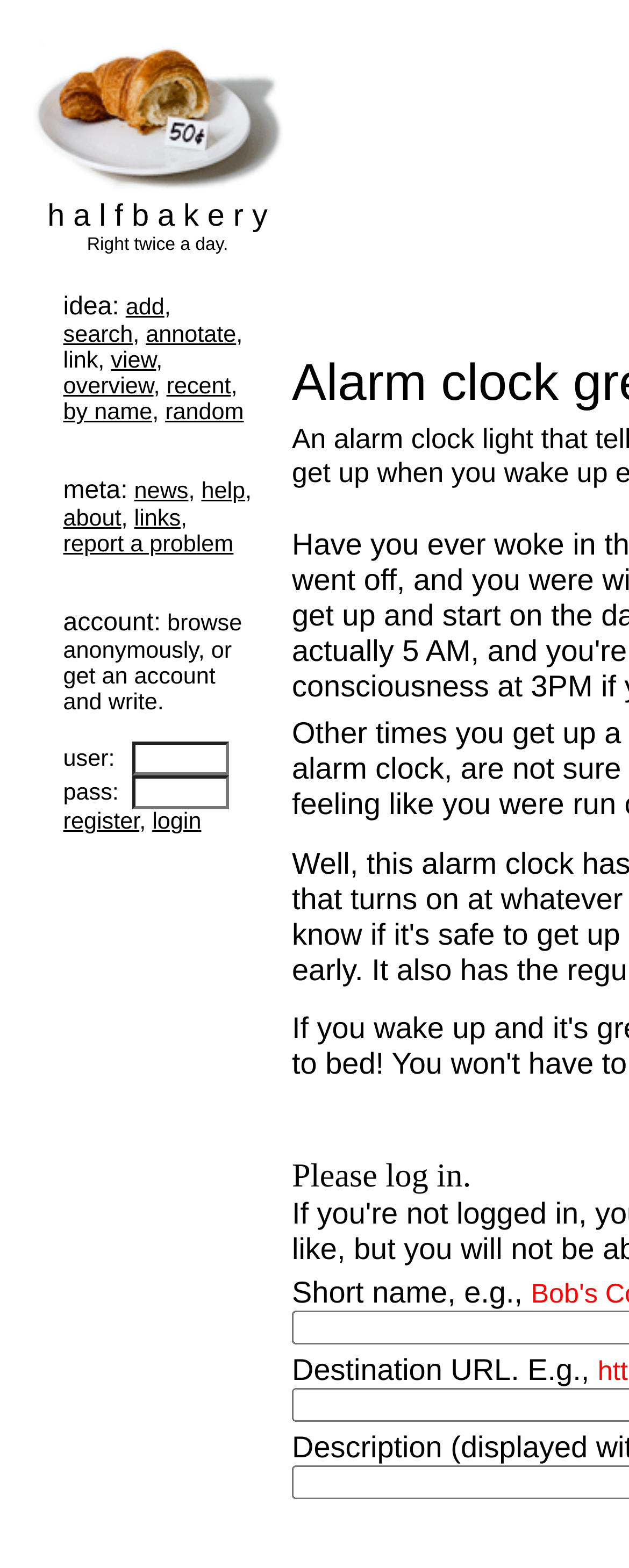Identify the bounding box coordinates of the region I need to click to complete this instruction: "register an account".

[0.1, 0.516, 0.222, 0.533]